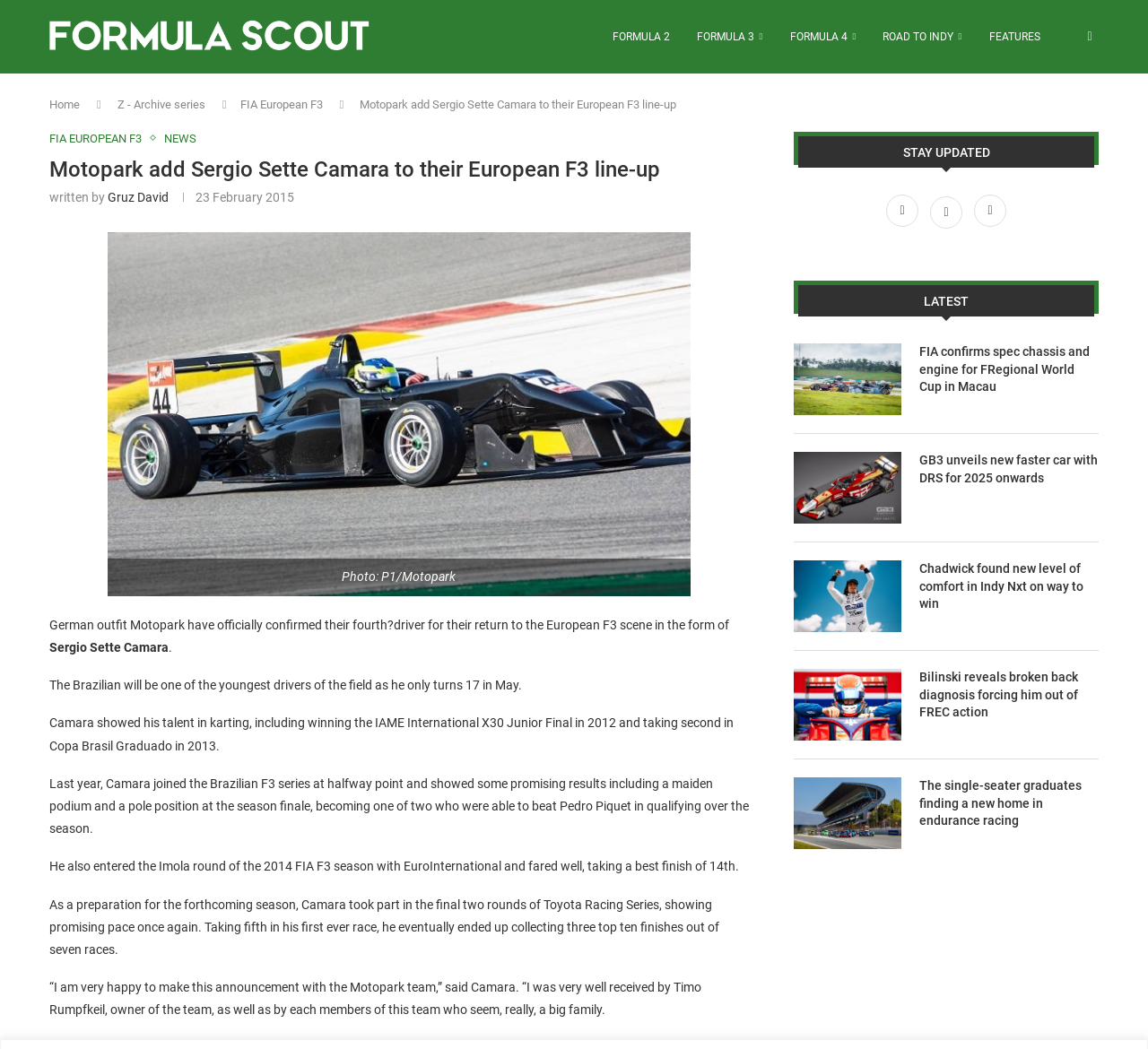What is the name of the team owner who received Camara well?
Based on the image, answer the question with a single word or brief phrase.

Timo Rumpfkeil